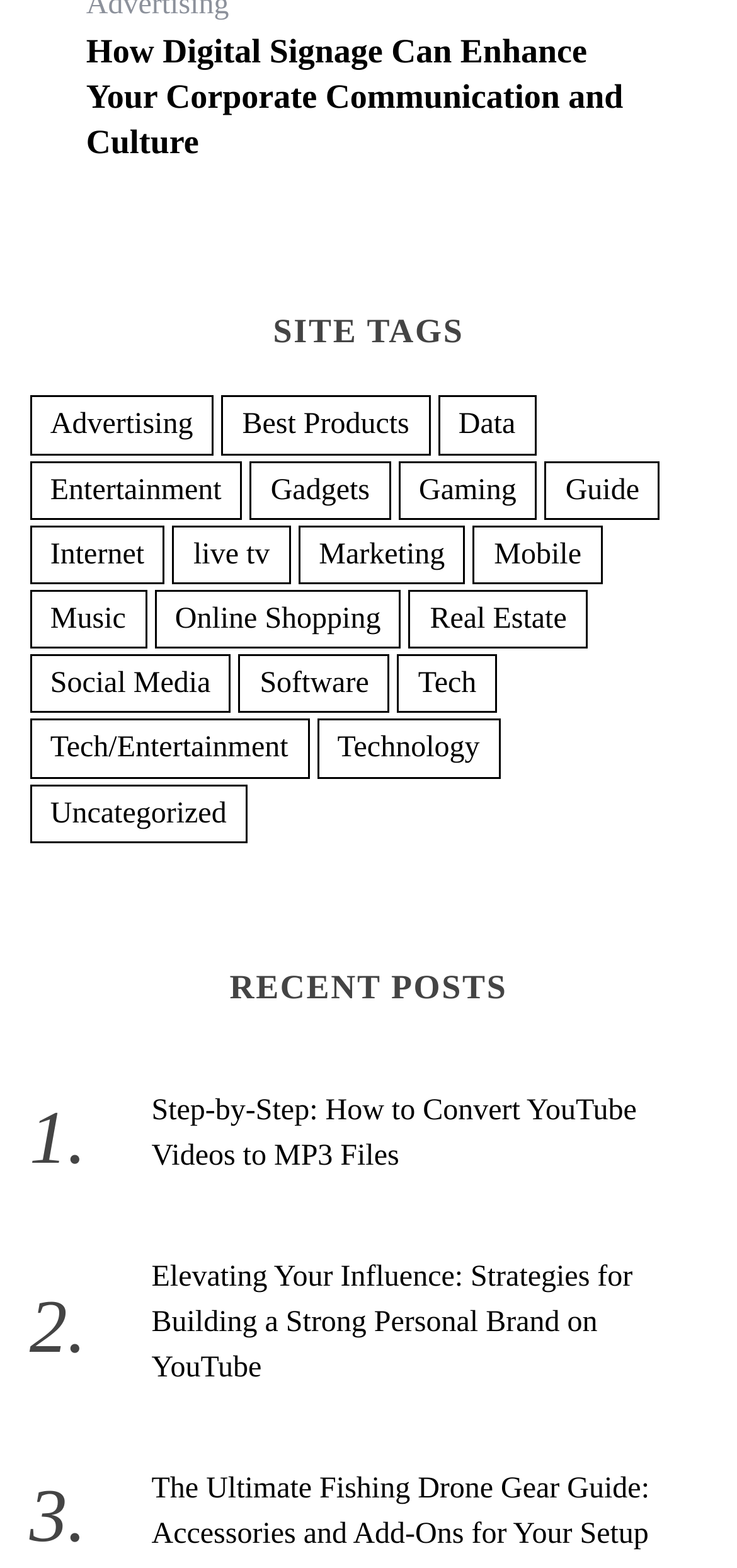What is the title of the second recent post?
Can you provide an in-depth and detailed response to the question?

The second recent post is a link with the title 'Elevating Your Influence: Strategies for Building a Strong Personal Brand on YouTube'.